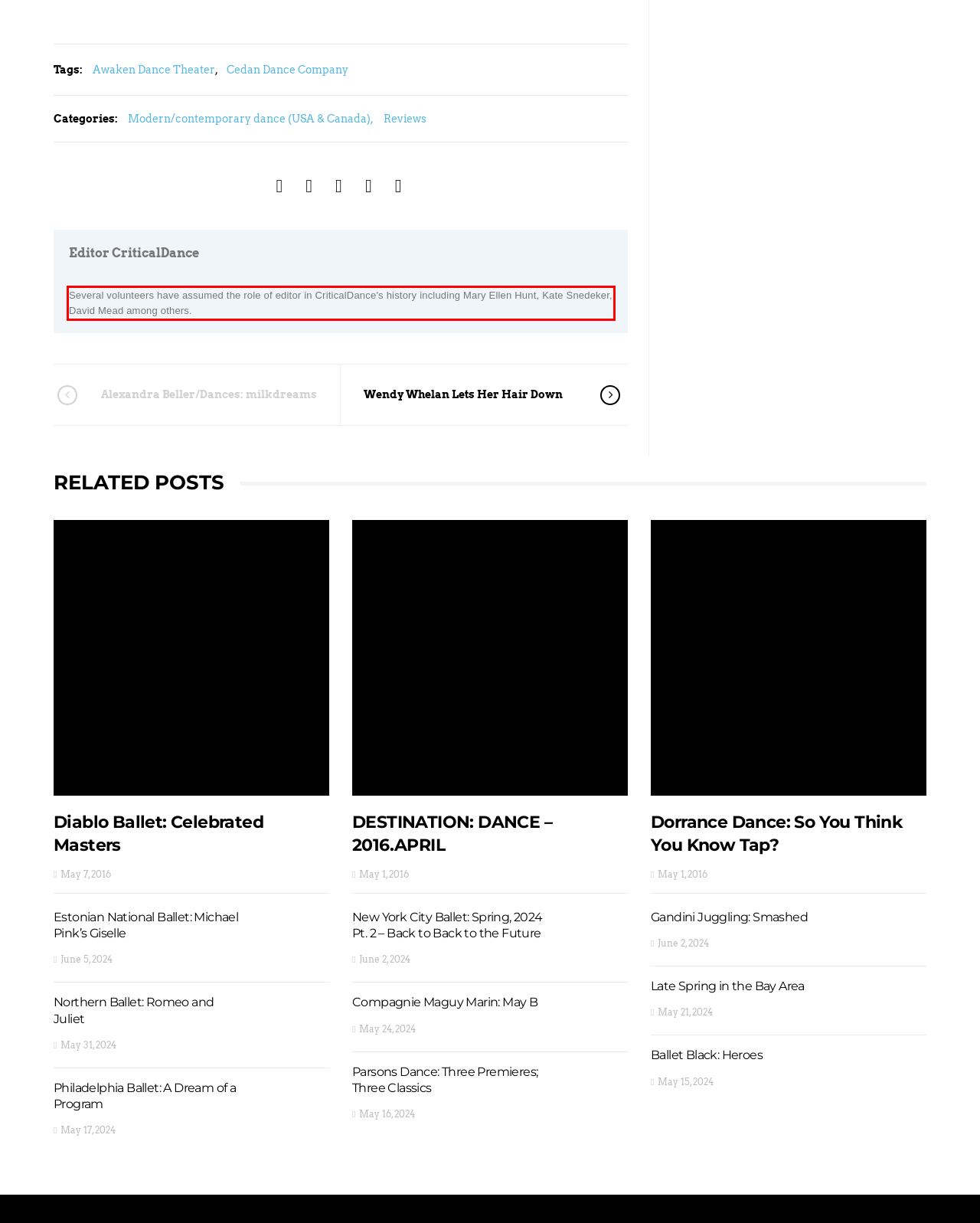You are provided with a screenshot of a webpage containing a red bounding box. Please extract the text enclosed by this red bounding box.

Several volunteers have assumed the role of editor in CriticalDance's history including Mary Ellen Hunt, Kate Snedeker, David Mead among others.